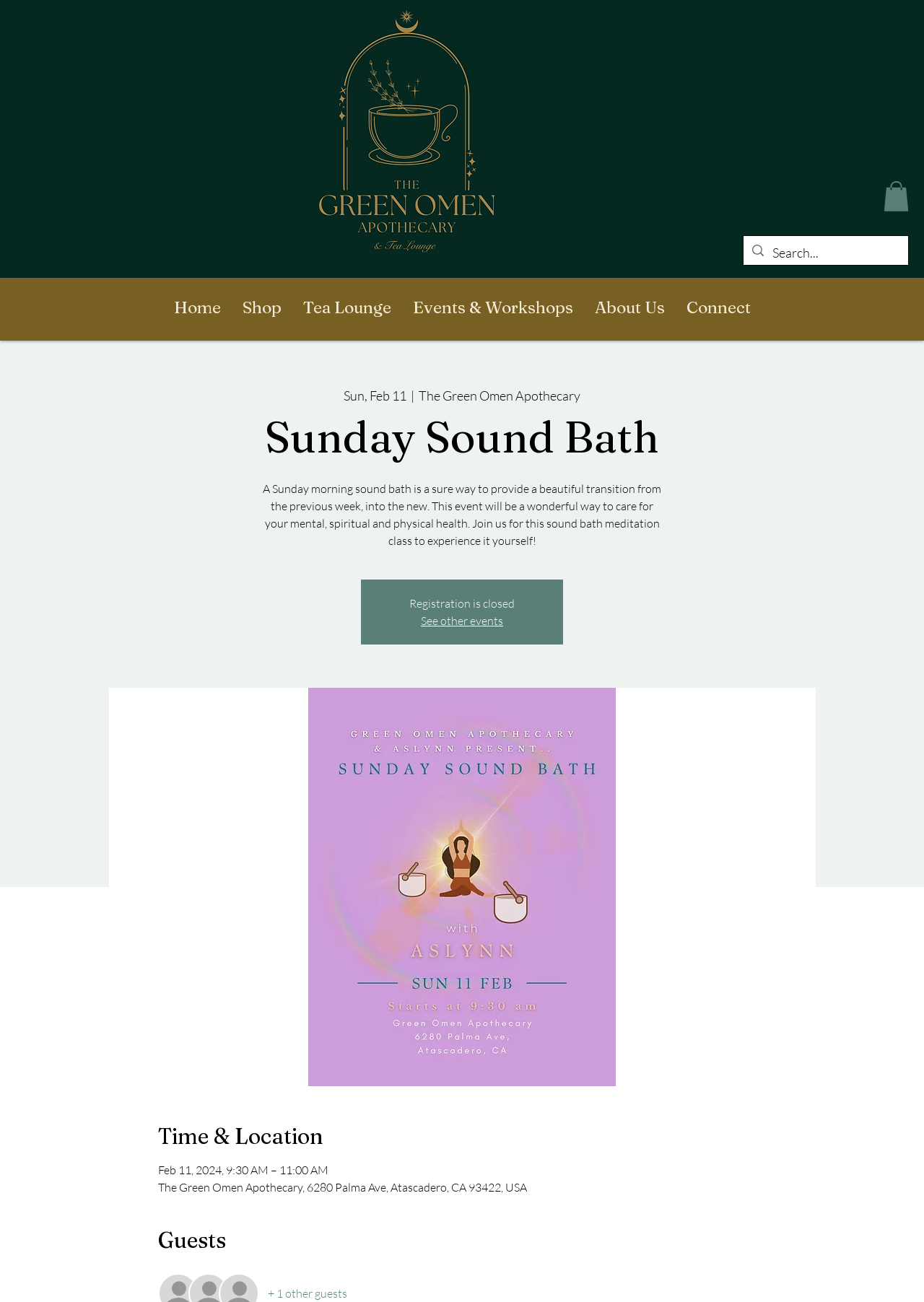Point out the bounding box coordinates of the section to click in order to follow this instruction: "Click on the 'Home' link".

None